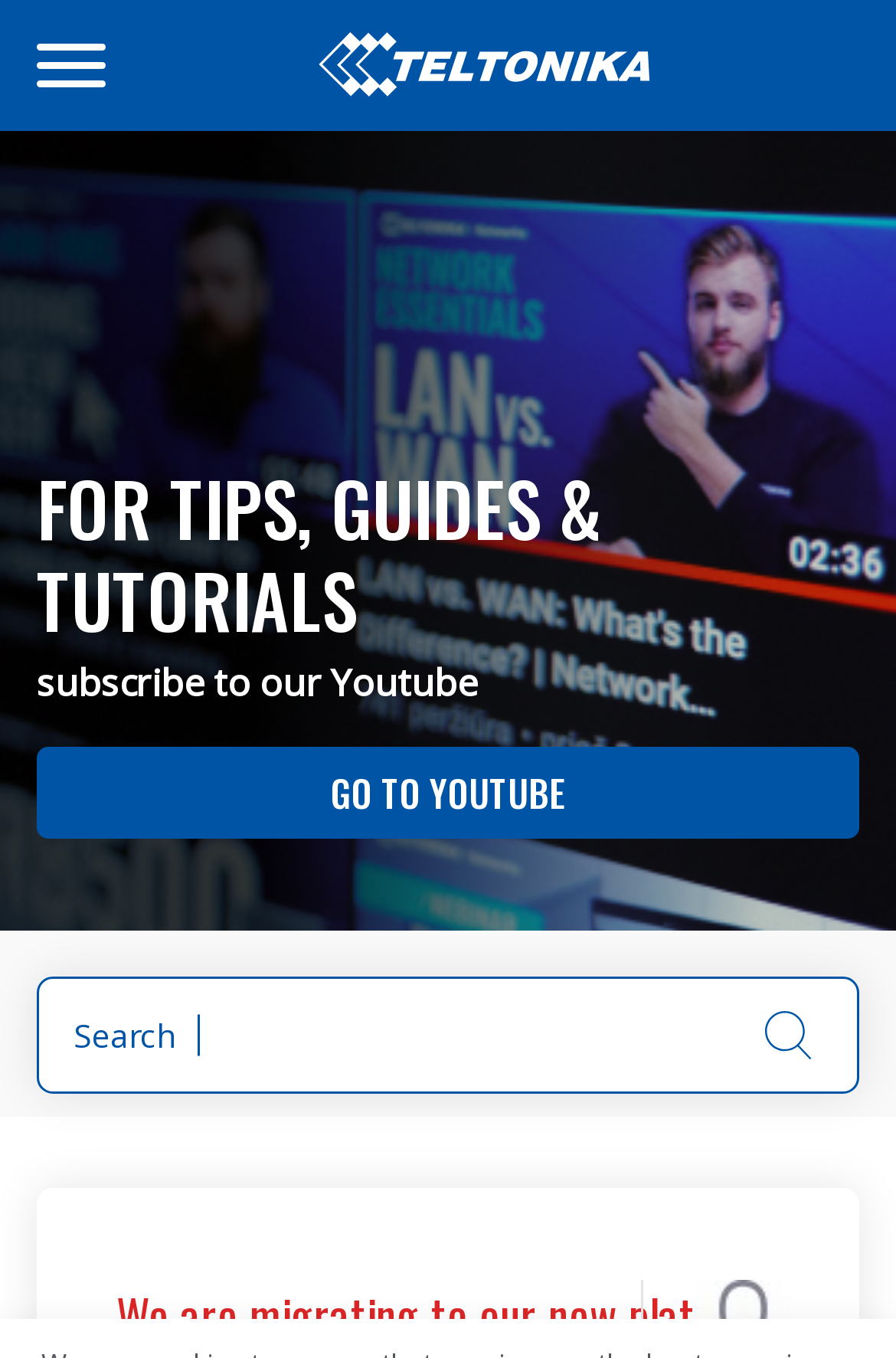Please answer the following question as detailed as possible based on the image: 
Where is the Youtube link located?

The 'GO TO YOUTUBE' link is located in the top section of the webpage, below the heading 'FOR TIPS, GUIDES & TUTORIALS'.